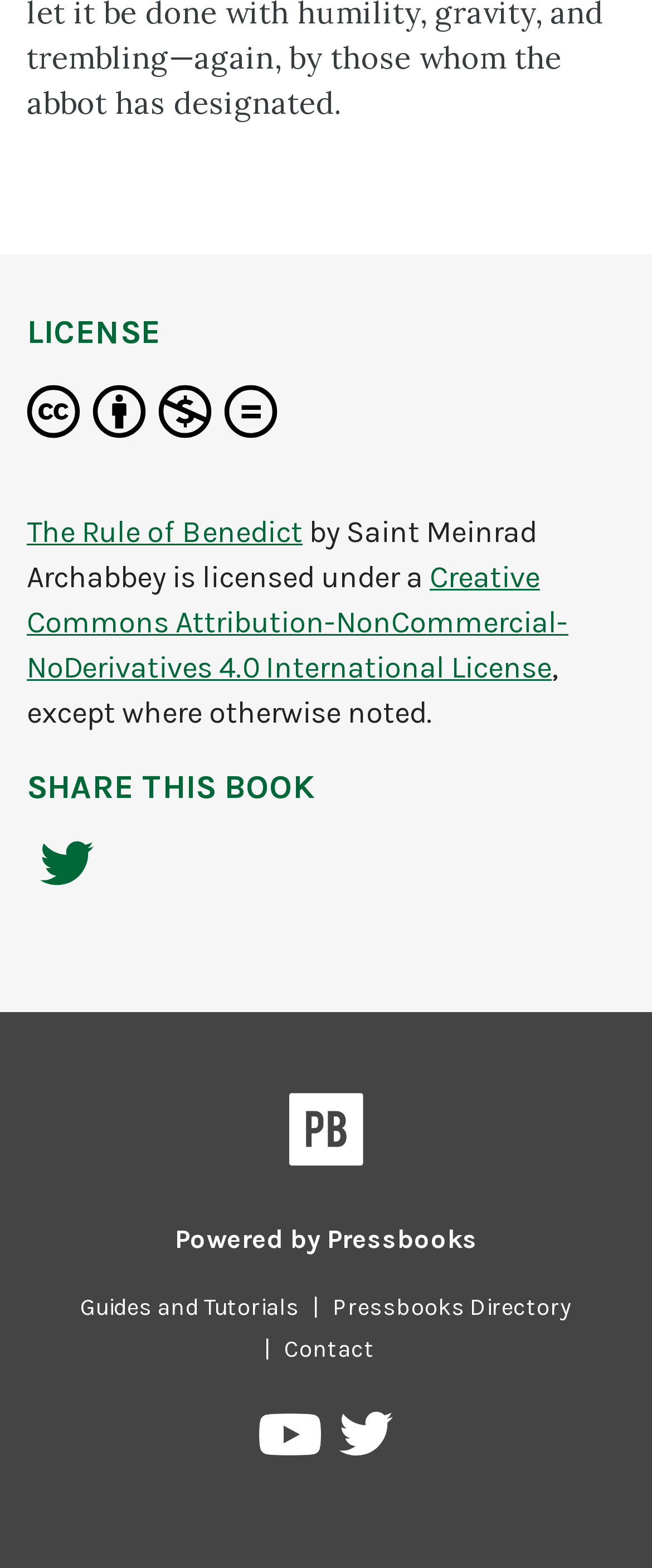Please identify the bounding box coordinates of the element I should click to complete this instruction: 'Watch Pressbooks on YouTube'. The coordinates should be given as four float numbers between 0 and 1, like this: [left, top, right, bottom].

[0.398, 0.901, 0.499, 0.939]